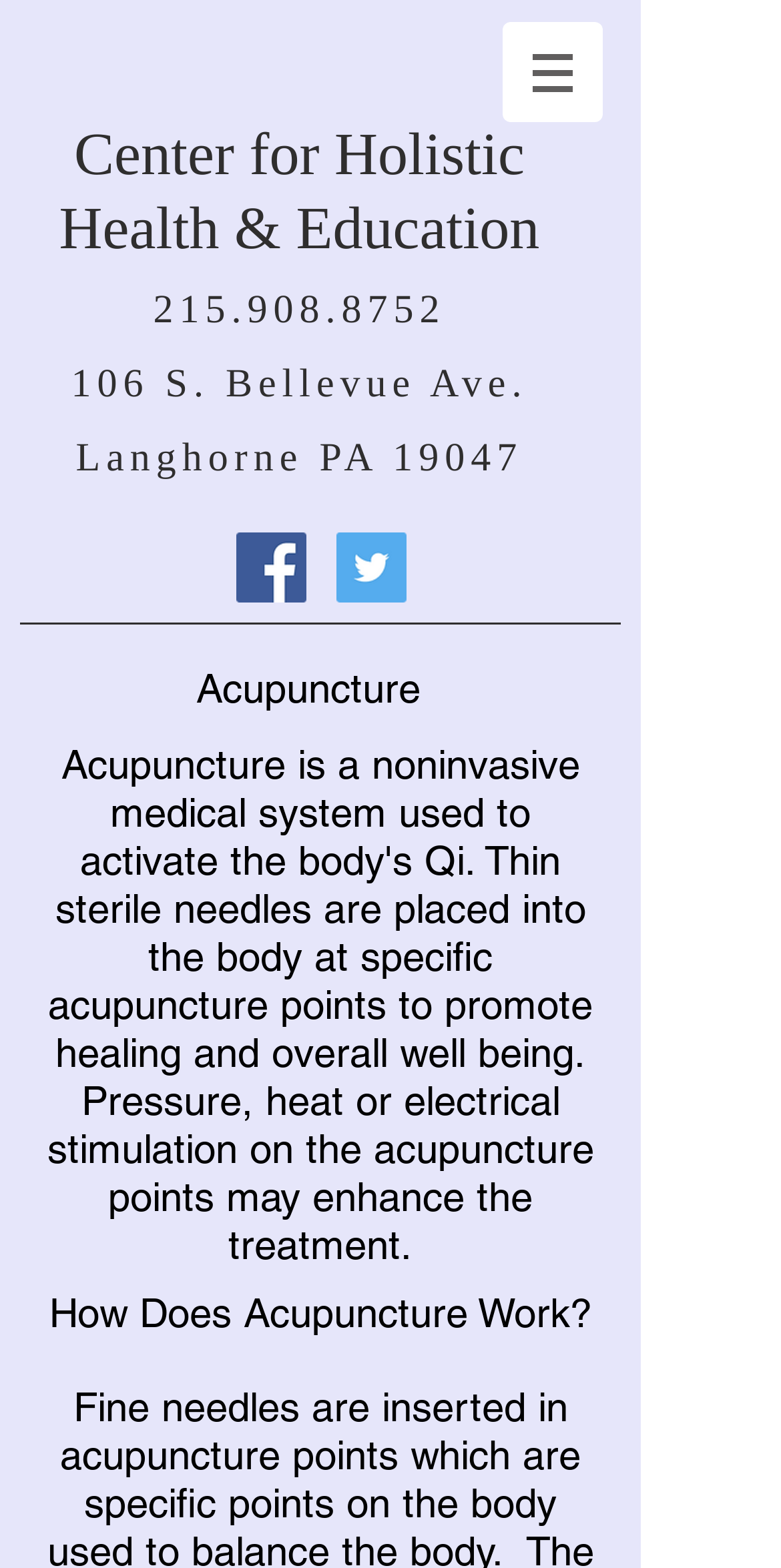What is the topic of the heading element below the social bar?
Please look at the screenshot and answer in one word or a short phrase.

Acupuncture